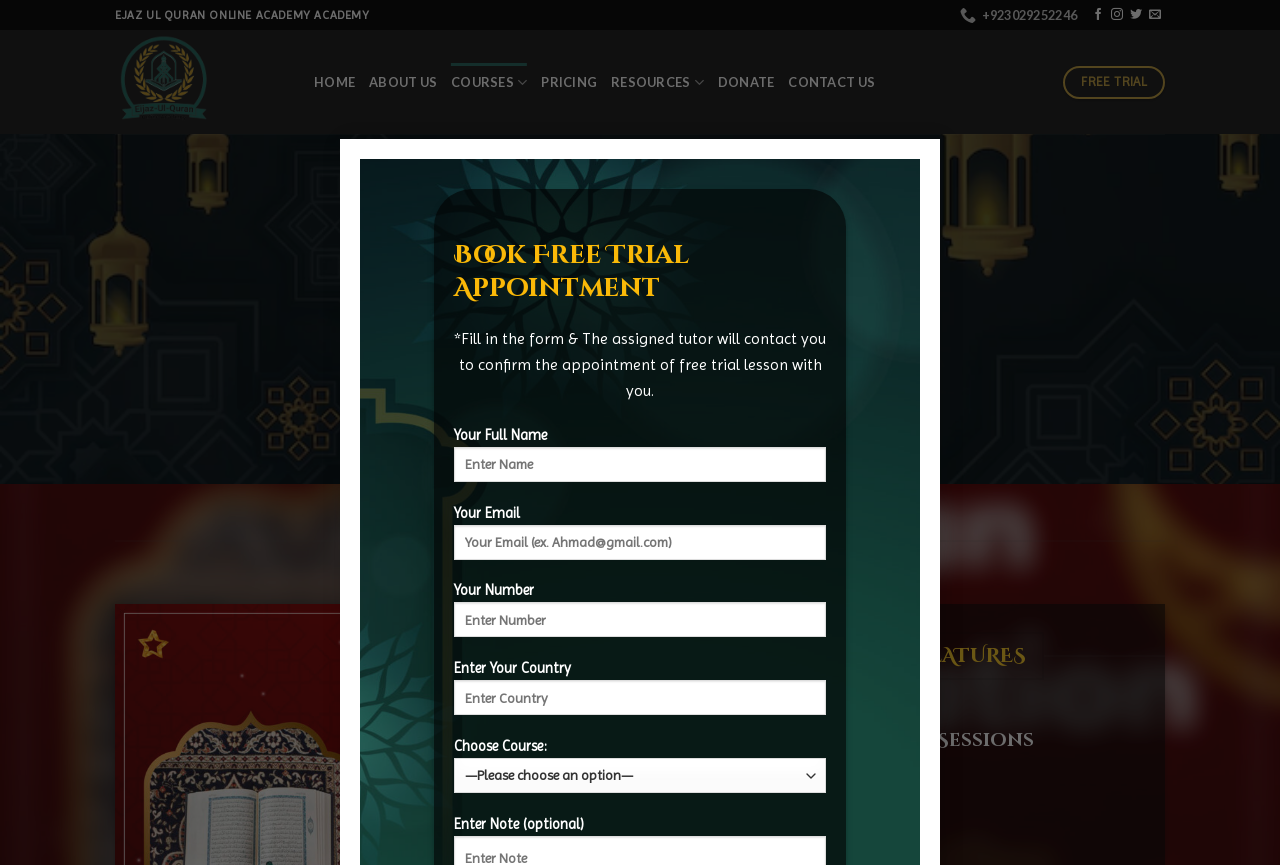Find and specify the bounding box coordinates that correspond to the clickable region for the instruction: "Choose a course".

[0.354, 0.876, 0.646, 0.917]